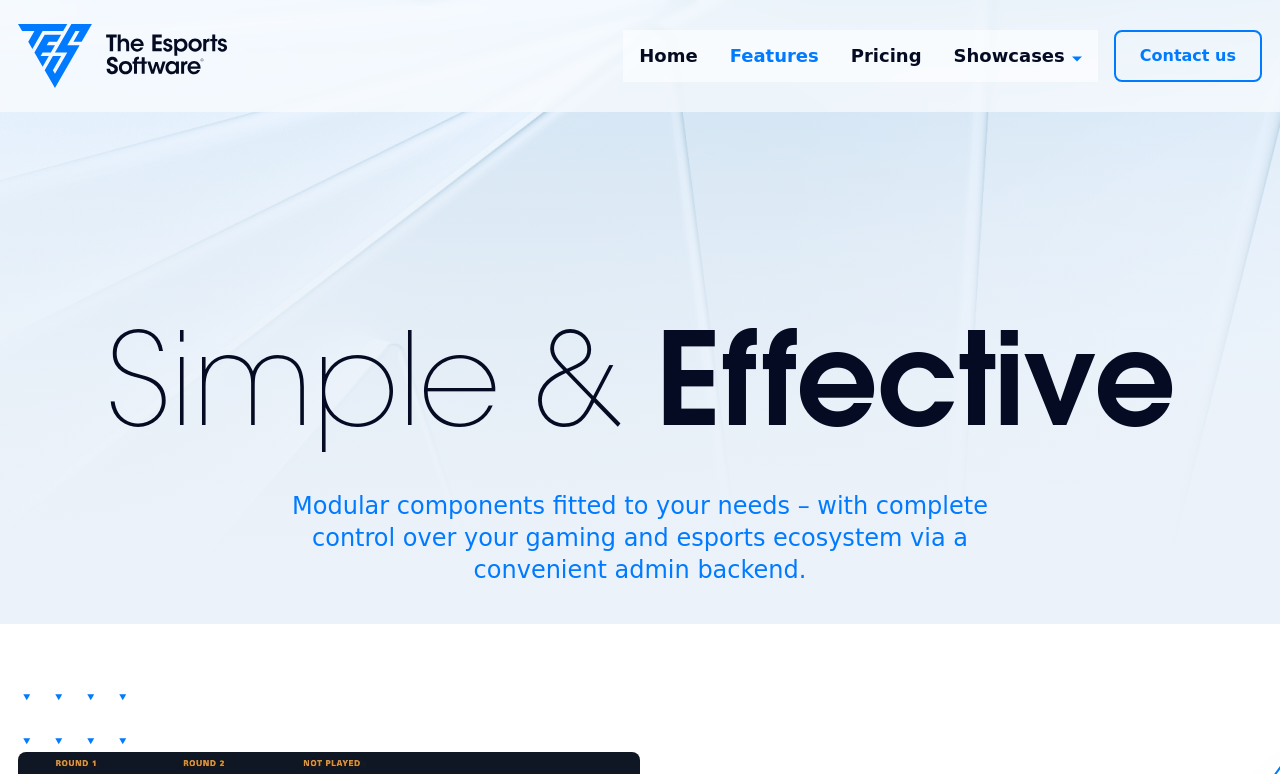Please extract the primary headline from the webpage.

Simple & Effective